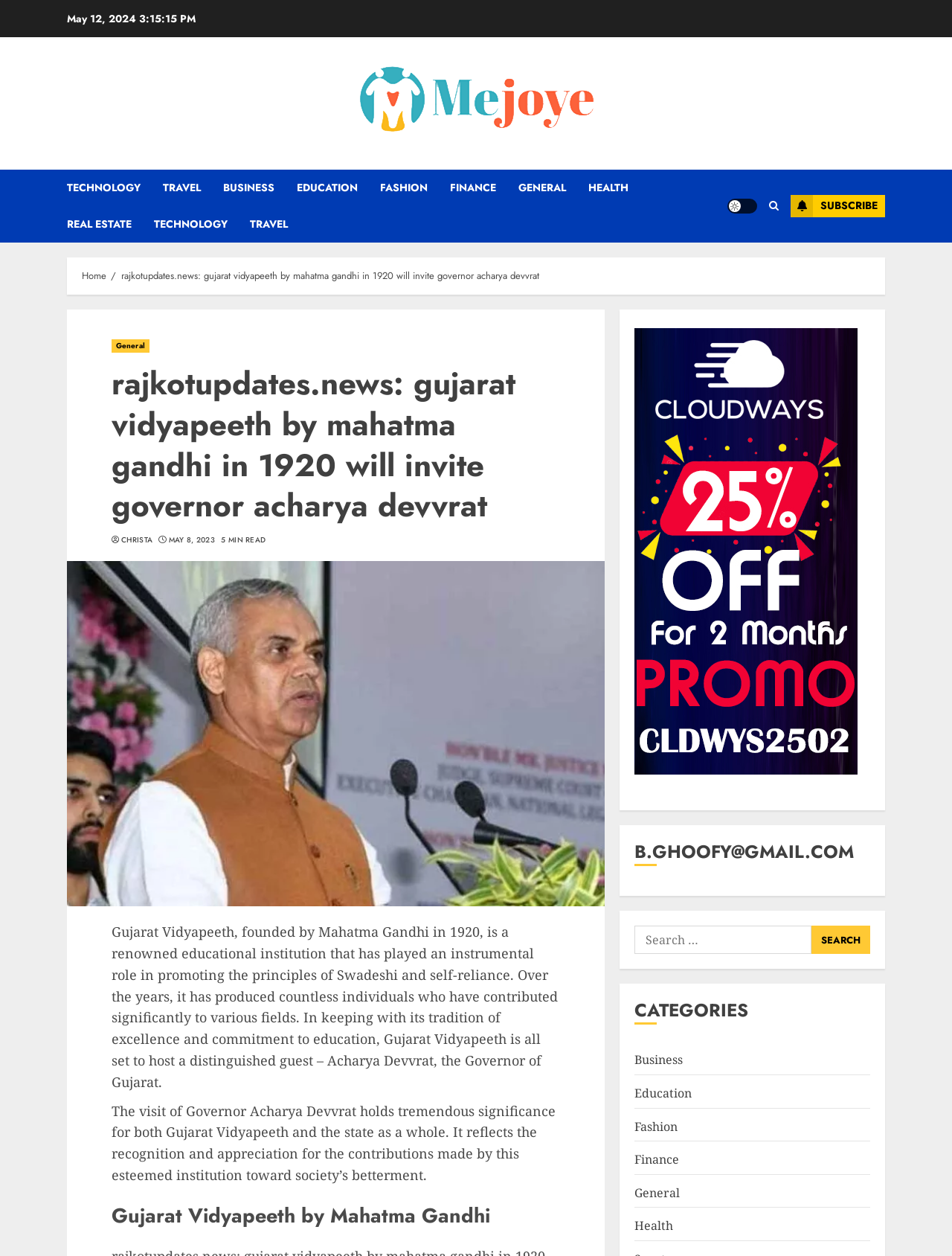Please locate the bounding box coordinates of the element that needs to be clicked to achieve the following instruction: "Click on the 'Mejoye' link". The coordinates should be four float numbers between 0 and 1, i.e., [left, top, right, bottom].

[0.371, 0.047, 0.629, 0.117]